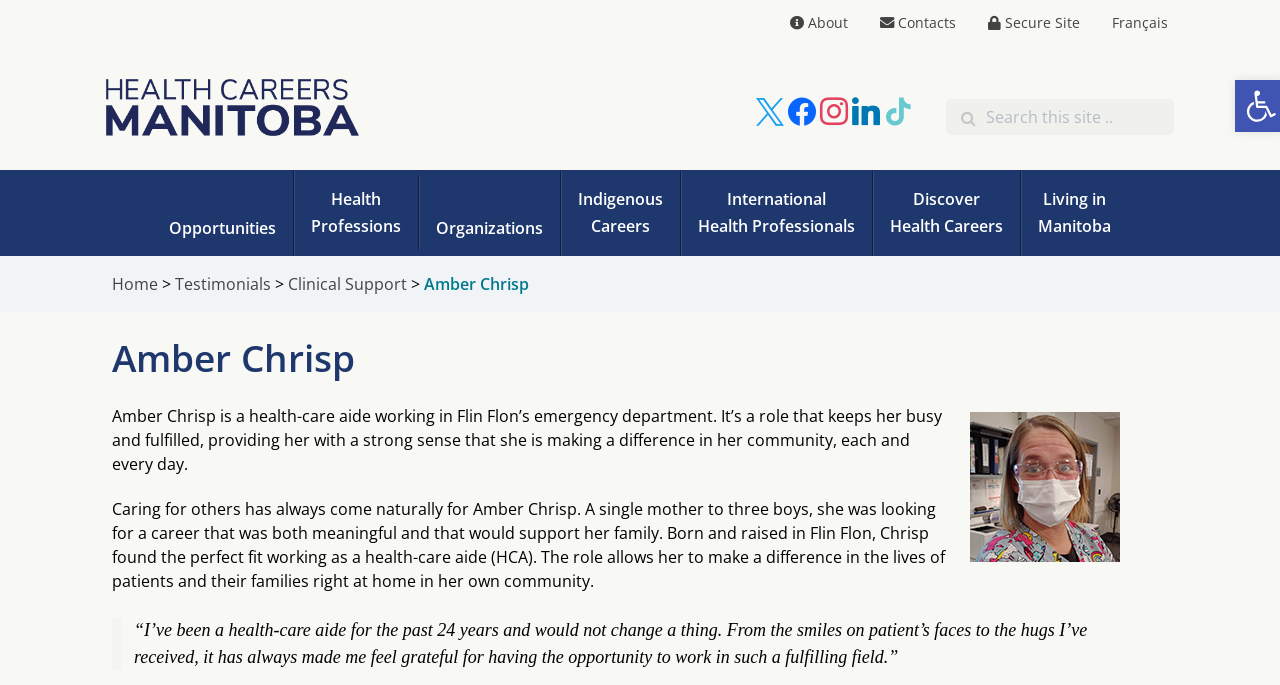Using the given description, provide the bounding box coordinates formatted as (top-left x, top-left y, bottom-right x, bottom-right y), with all values being floating point numbers between 0 and 1. Description: name="s" placeholder="Search this site .."

[0.739, 0.145, 0.917, 0.198]